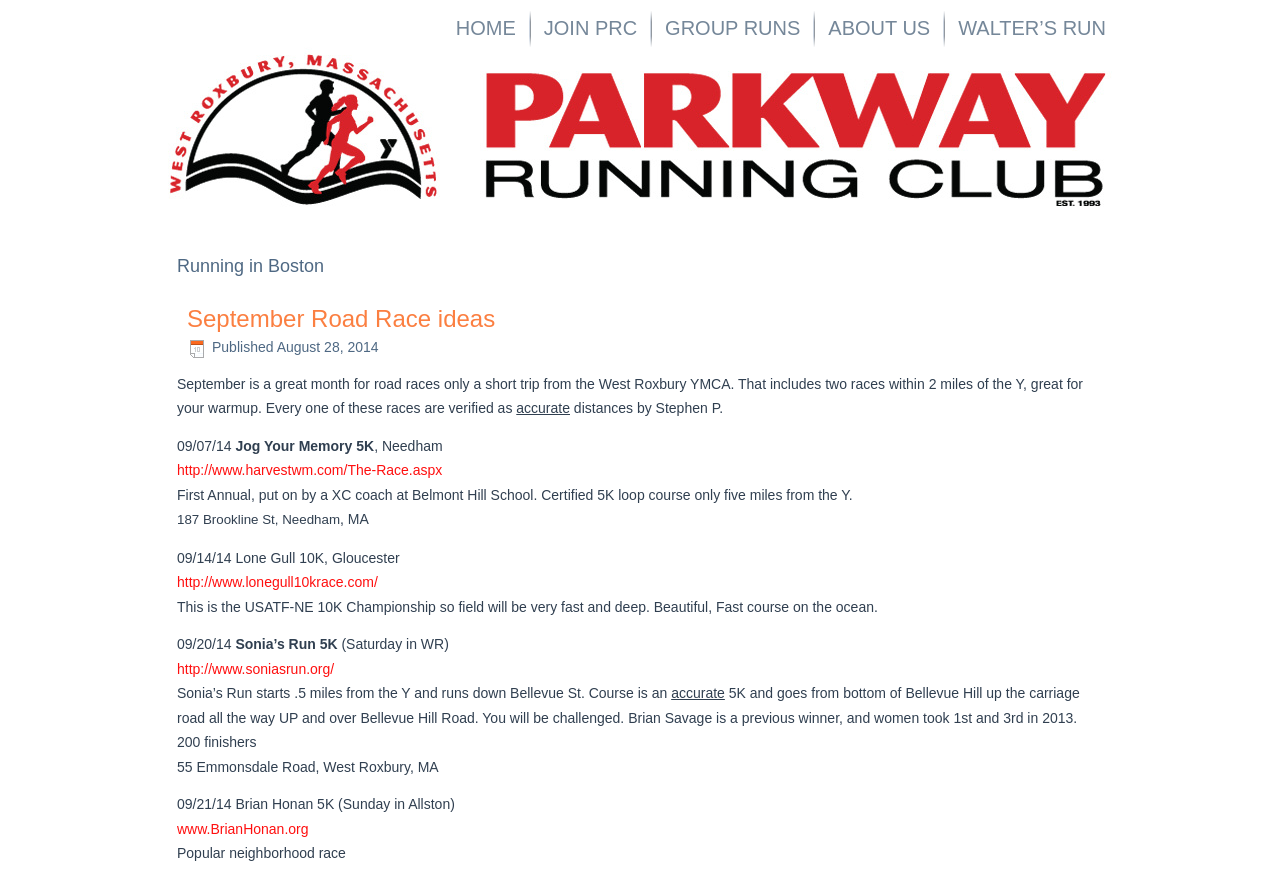What is the name of the running club?
Please look at the screenshot and answer in one word or a short phrase.

Parkway Running Club